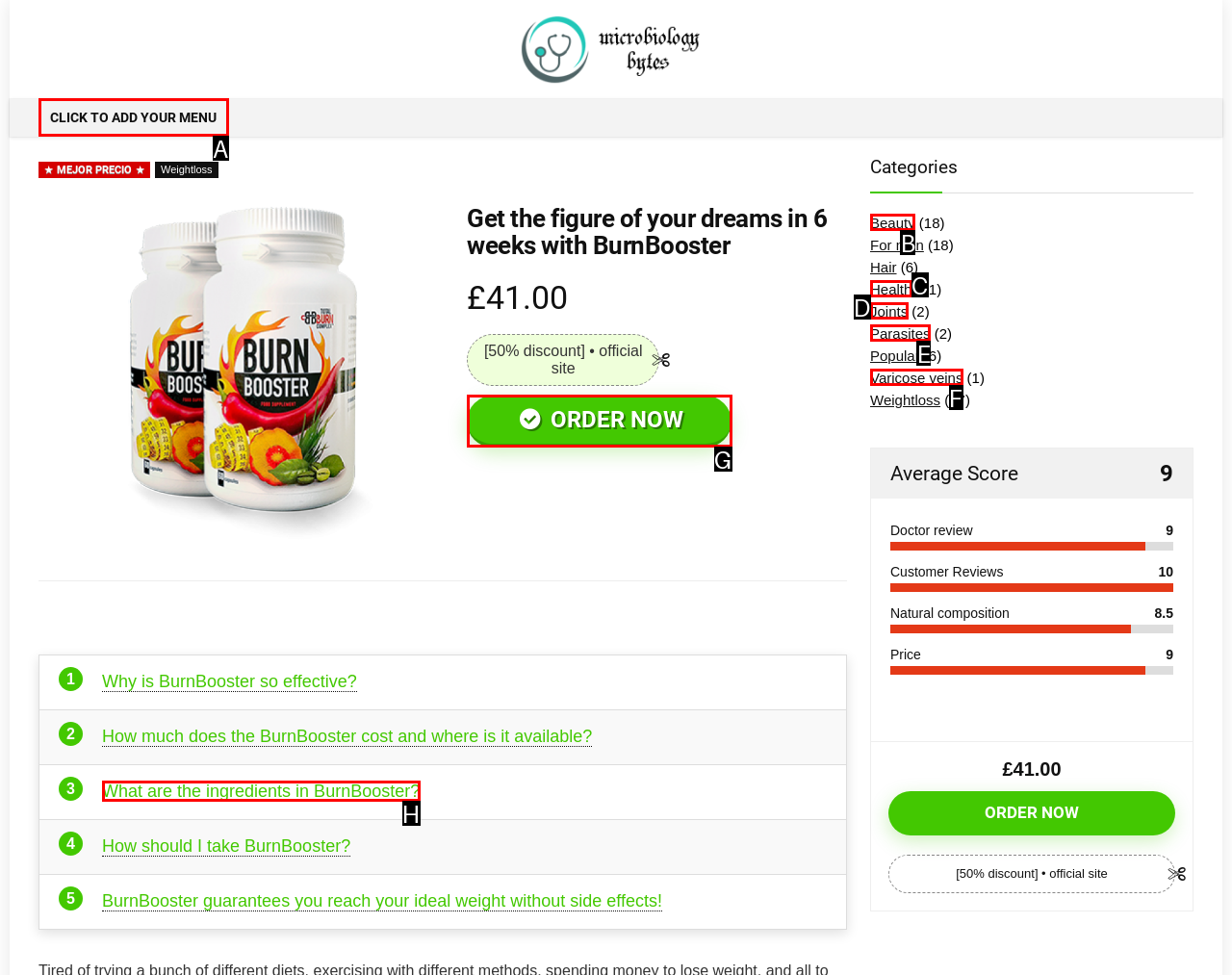Identify the correct UI element to click on to achieve the following task: Order now Respond with the corresponding letter from the given choices.

G